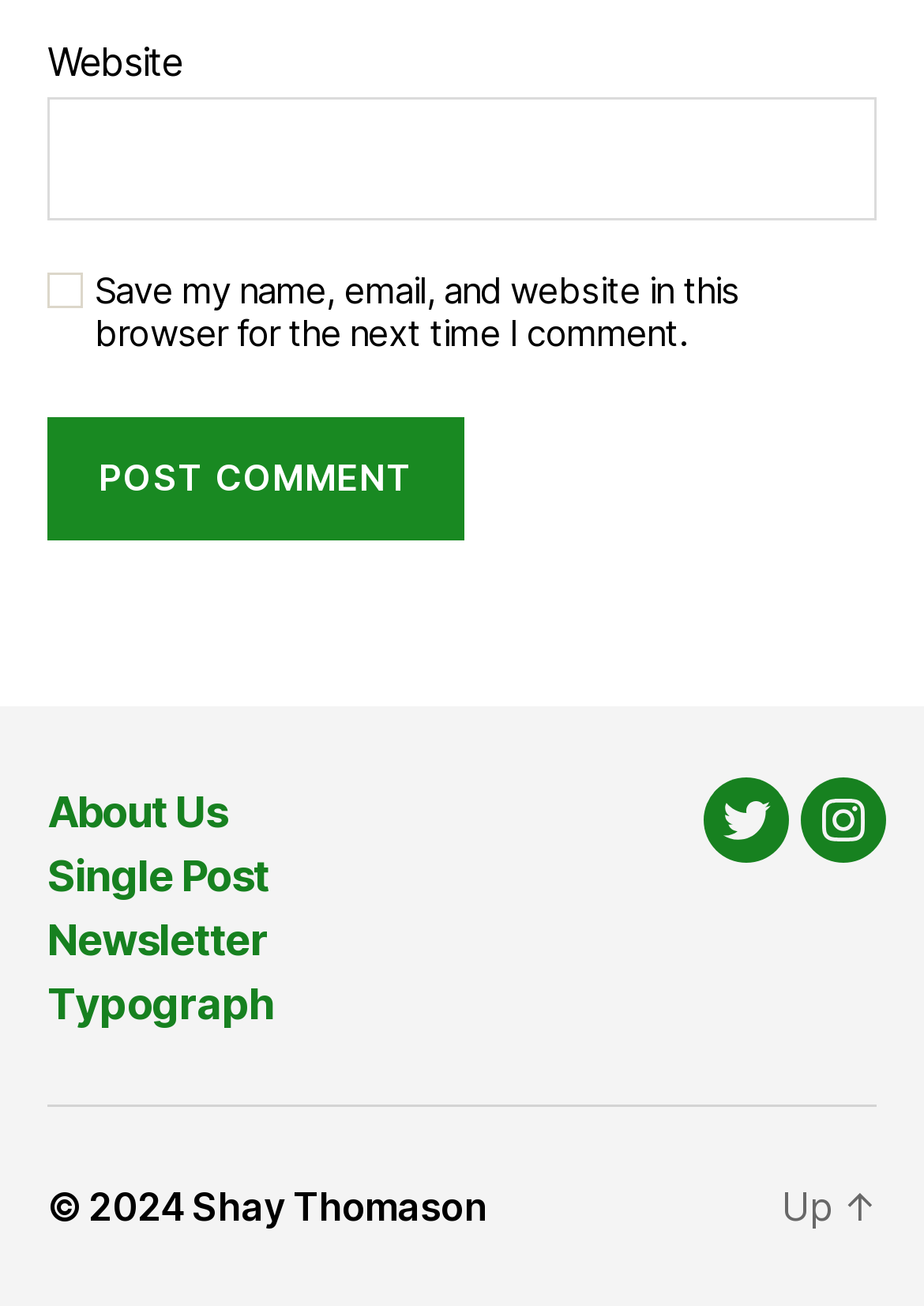What is the link at the bottom-left corner of the webpage?
Respond with a short answer, either a single word or a phrase, based on the image.

About Us